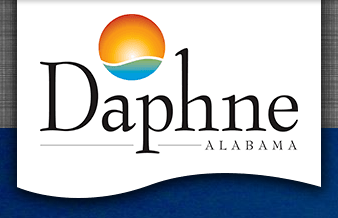Give a meticulous account of what the image depicts.

The image features the logo of the city of Daphne, Alabama. Prominently displayed is the name "Daphne" in an elegant, flowing script, accompanied by a stylized representation of a rising or setting sun above a serene blue wave. The vibrant sun is rendered in warm tones of orange and yellow, suggesting warmth and vitality, while the blue wave conveys a connection to the coastal beauty of the area. The word "ALABAMA" appears in a smaller, uppercase font beneath the name, indicating the state's identification. This logo encapsulates the charm and coastal appeal of Daphne, a city known for its parks, playgrounds, and access to Mobile Bay.